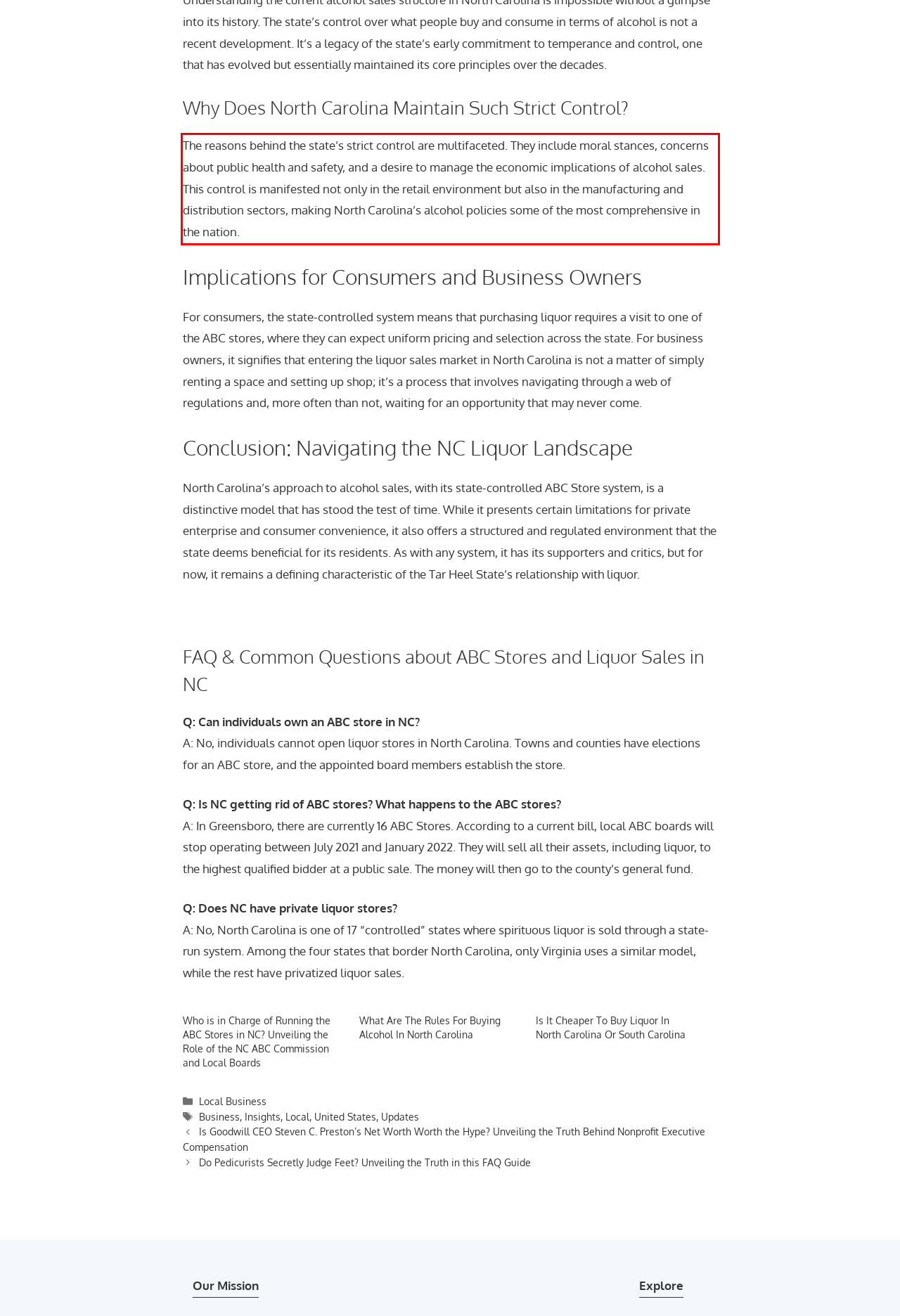The screenshot provided shows a webpage with a red bounding box. Apply OCR to the text within this red bounding box and provide the extracted content.

The reasons behind the state’s strict control are multifaceted. They include moral stances, concerns about public health and safety, and a desire to manage the economic implications of alcohol sales. This control is manifested not only in the retail environment but also in the manufacturing and distribution sectors, making North Carolina’s alcohol policies some of the most comprehensive in the nation.